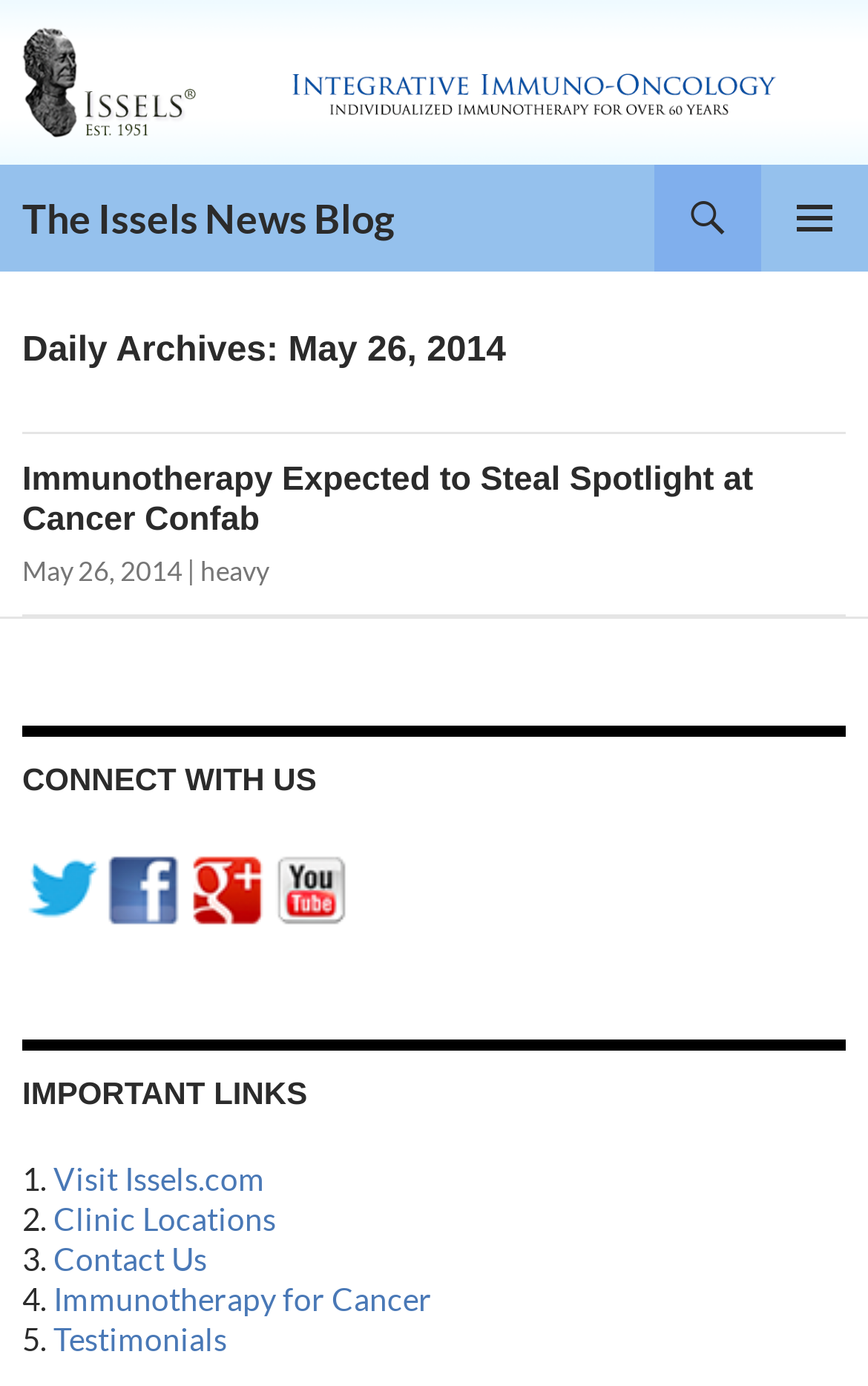Could you provide the bounding box coordinates for the portion of the screen to click to complete this instruction: "open primary menu"?

[0.877, 0.119, 1.0, 0.196]